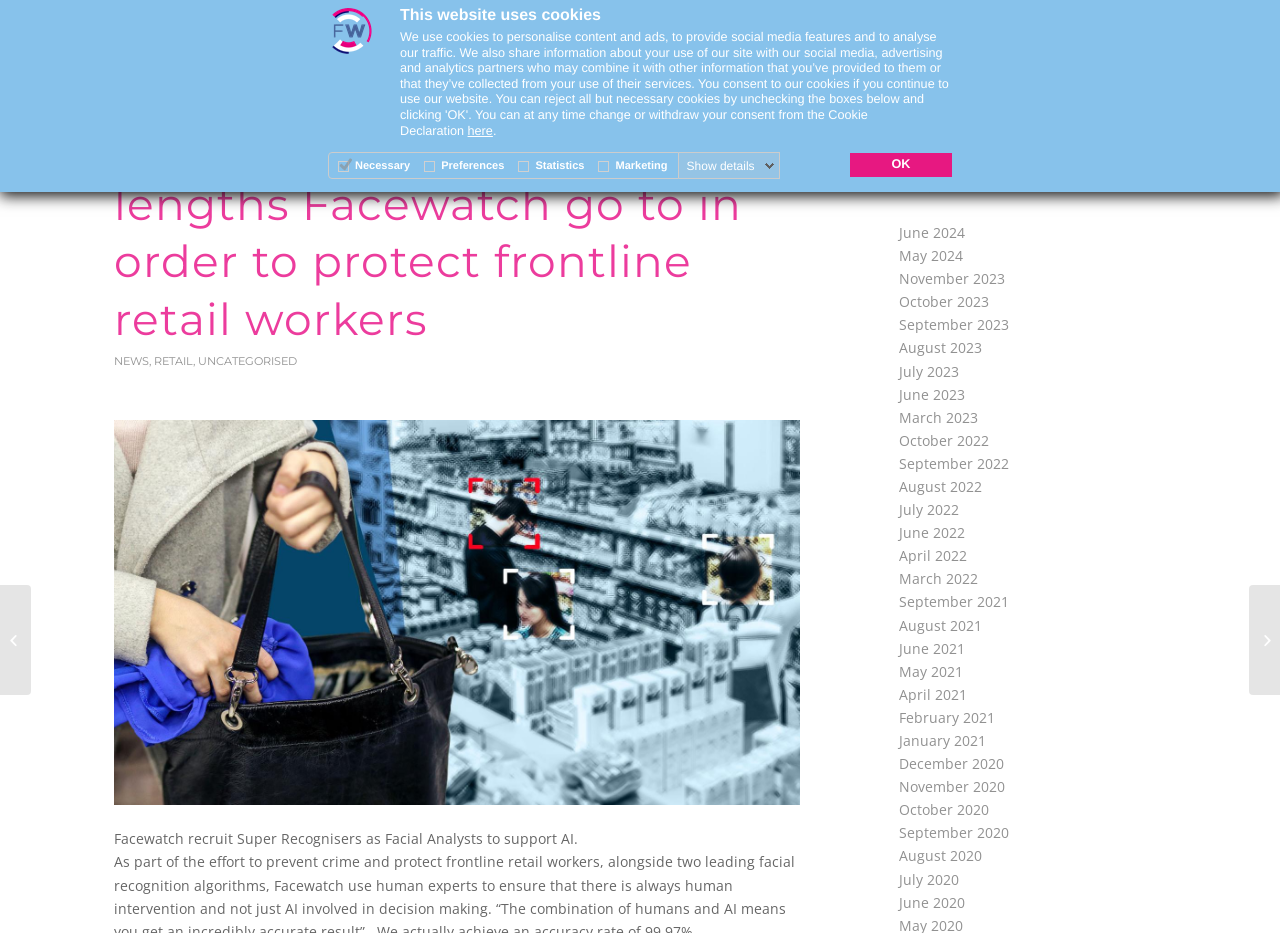Bounding box coordinates are to be given in the format (top-left x, top-left y, bottom-right x, bottom-right y). All values must be floating point numbers between 0 and 1. Provide the bounding box coordinate for the UI element described as: Grammar Checker for English

None